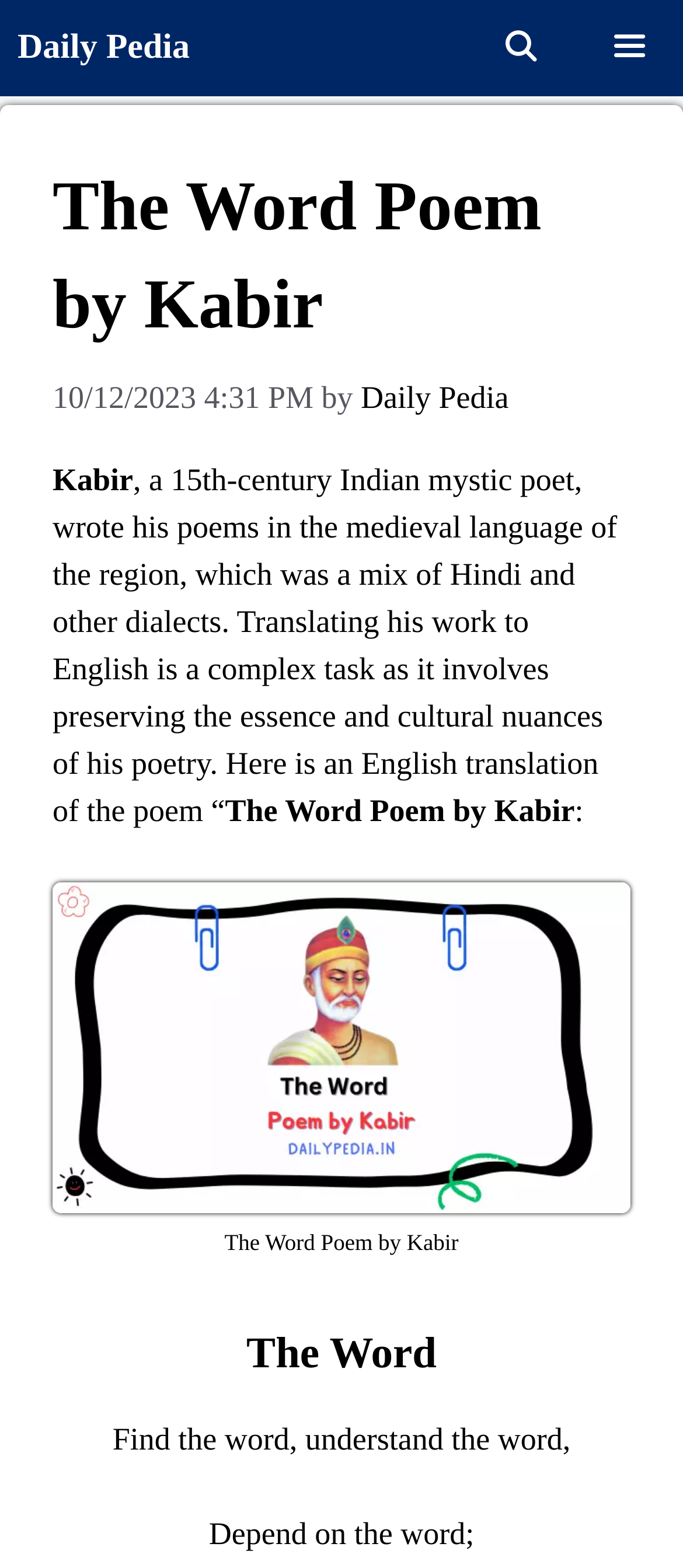Please predict the bounding box coordinates (top-left x, top-left y, bottom-right x, bottom-right y) for the UI element in the screenshot that fits the description: Menu

[0.841, 0.0, 1.0, 0.061]